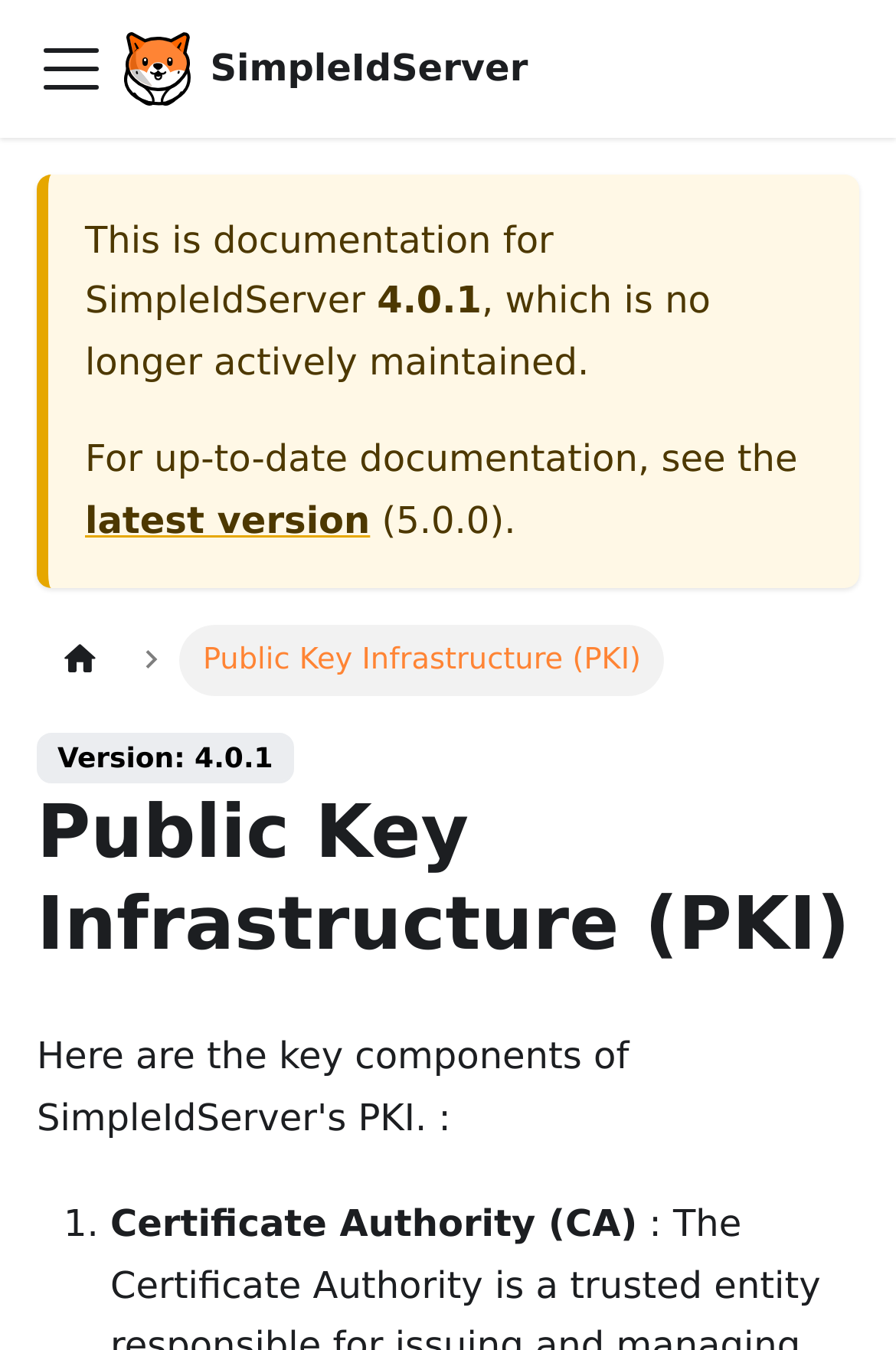Can you identify and provide the main heading of the webpage?

Public Key Infrastructure (PKI)